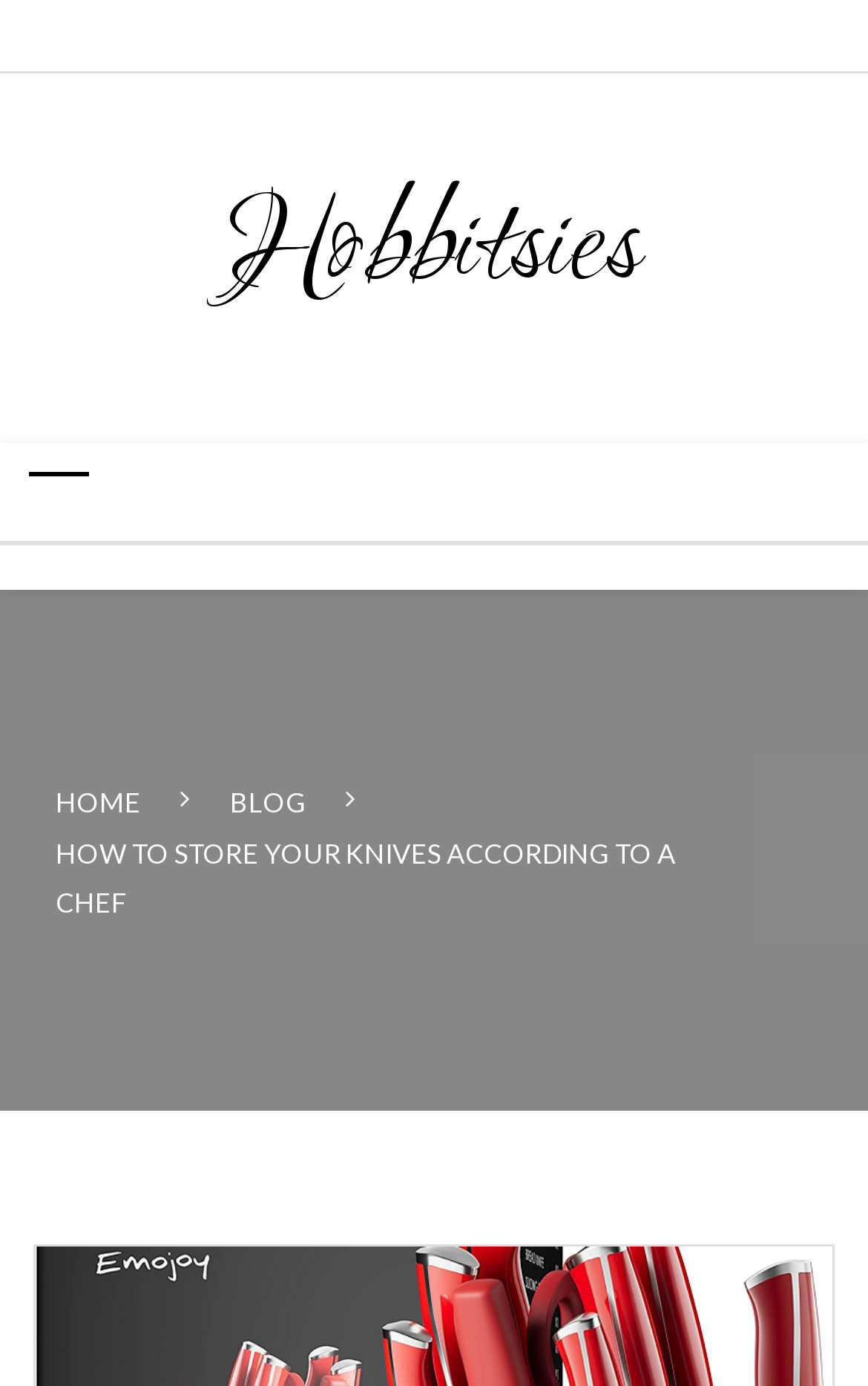Describe every aspect of the webpage in a detailed manner.

The webpage is about storing knives according to a chef's advice, specifically focusing on the best combination for a busy home cook. At the top-left corner, there is a heading with the title "Hobbitsies" and a link with the same text. Below this, there is another heading with no text, accompanied by a link with no text as well. 

On the top-right side, there is a navigation section labeled "Breadcrumbs" containing three links: "HOME" with an arrow icon, "BLOG" with an arrow icon, and a static text "HOW TO STORE YOUR KNIVES ACCORDING TO A CHEF".